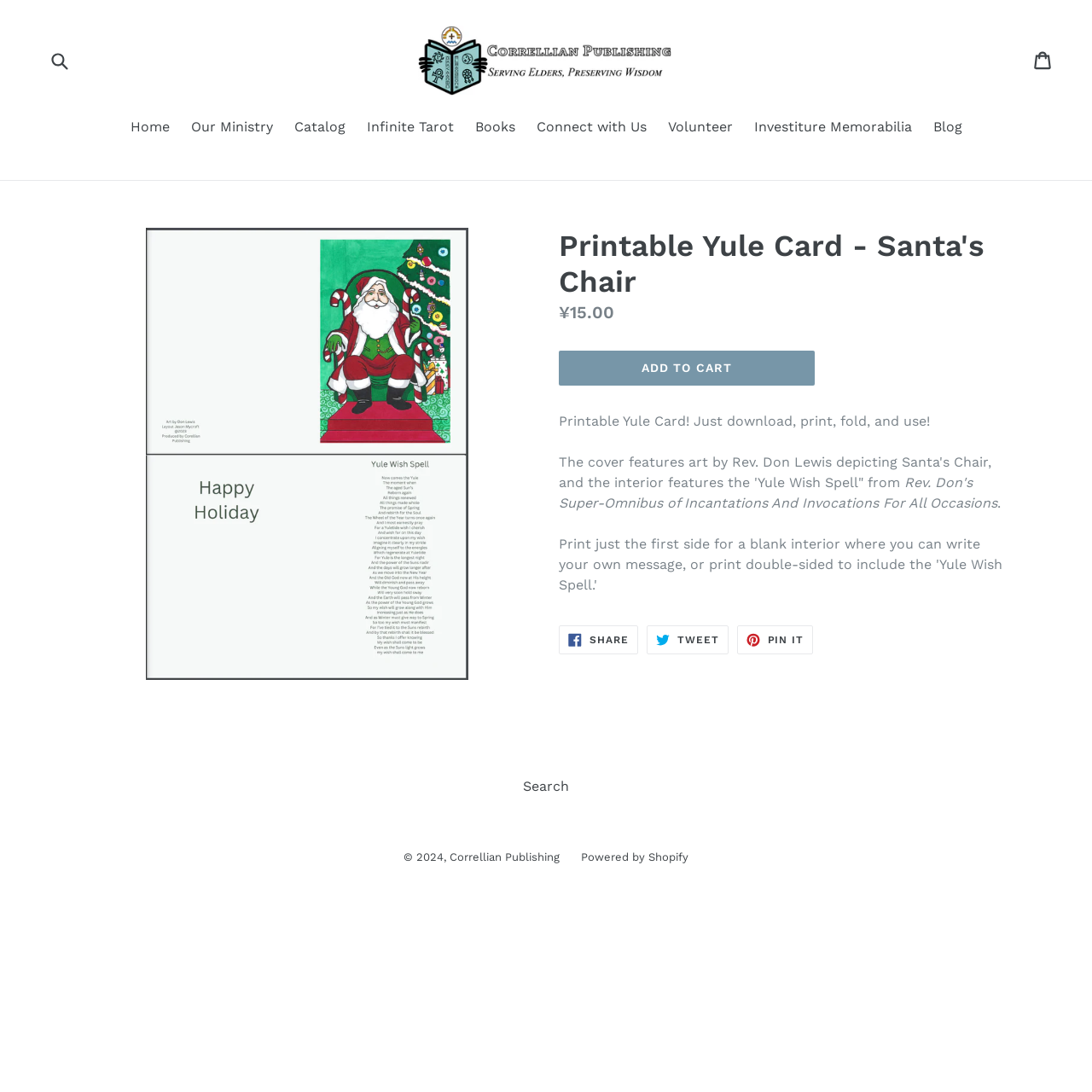Identify the bounding box coordinates of the section that should be clicked to achieve the task described: "Search for products".

[0.043, 0.039, 0.086, 0.071]